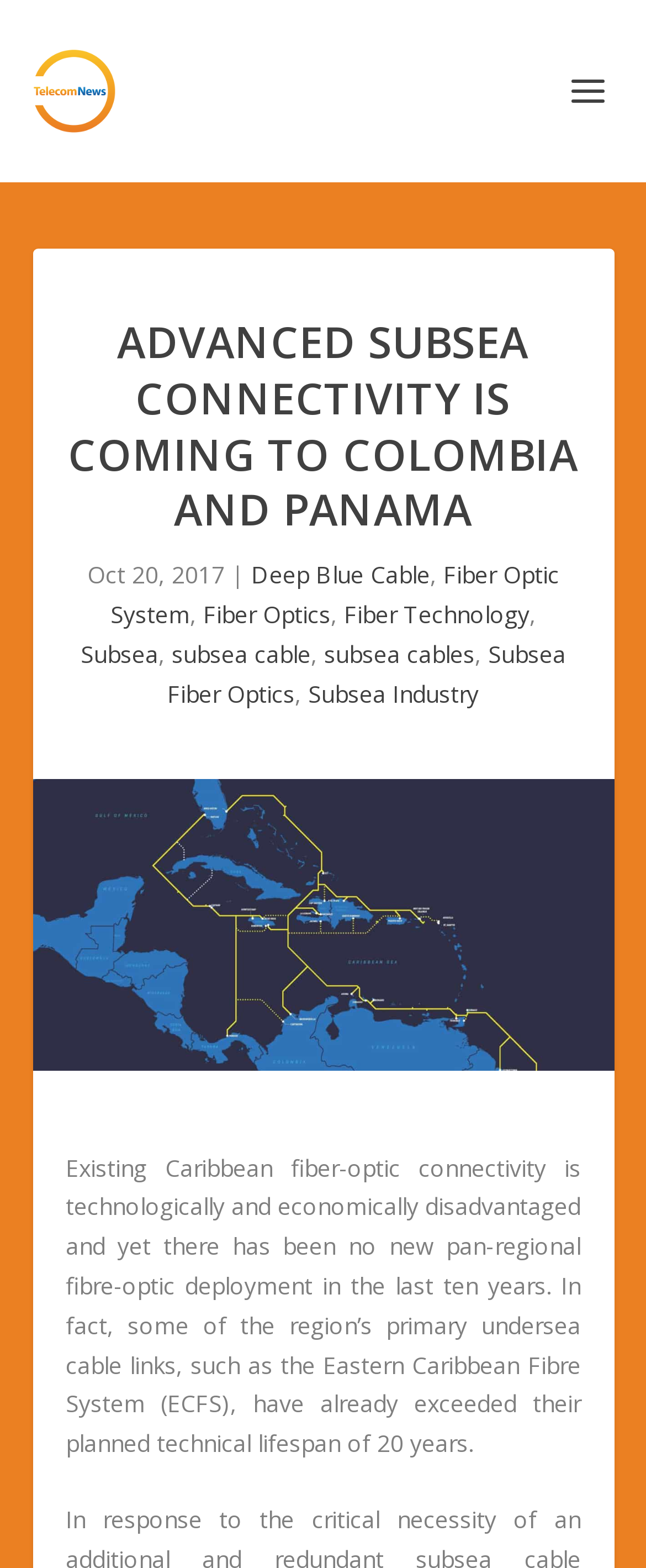Please locate the clickable area by providing the bounding box coordinates to follow this instruction: "Click on TelecomNewsroom link".

[0.05, 0.032, 0.178, 0.085]